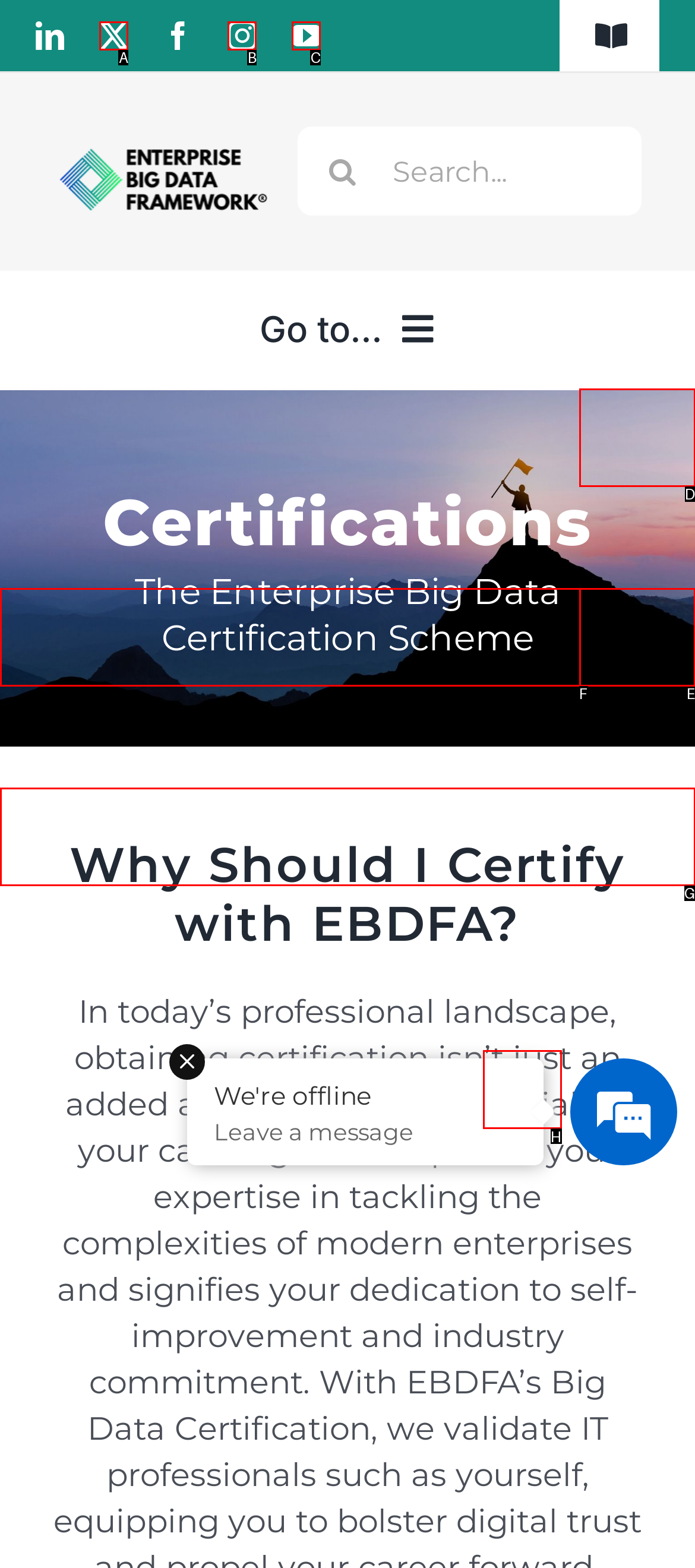Determine which HTML element to click for this task: Go to Top Provide the letter of the selected choice.

H